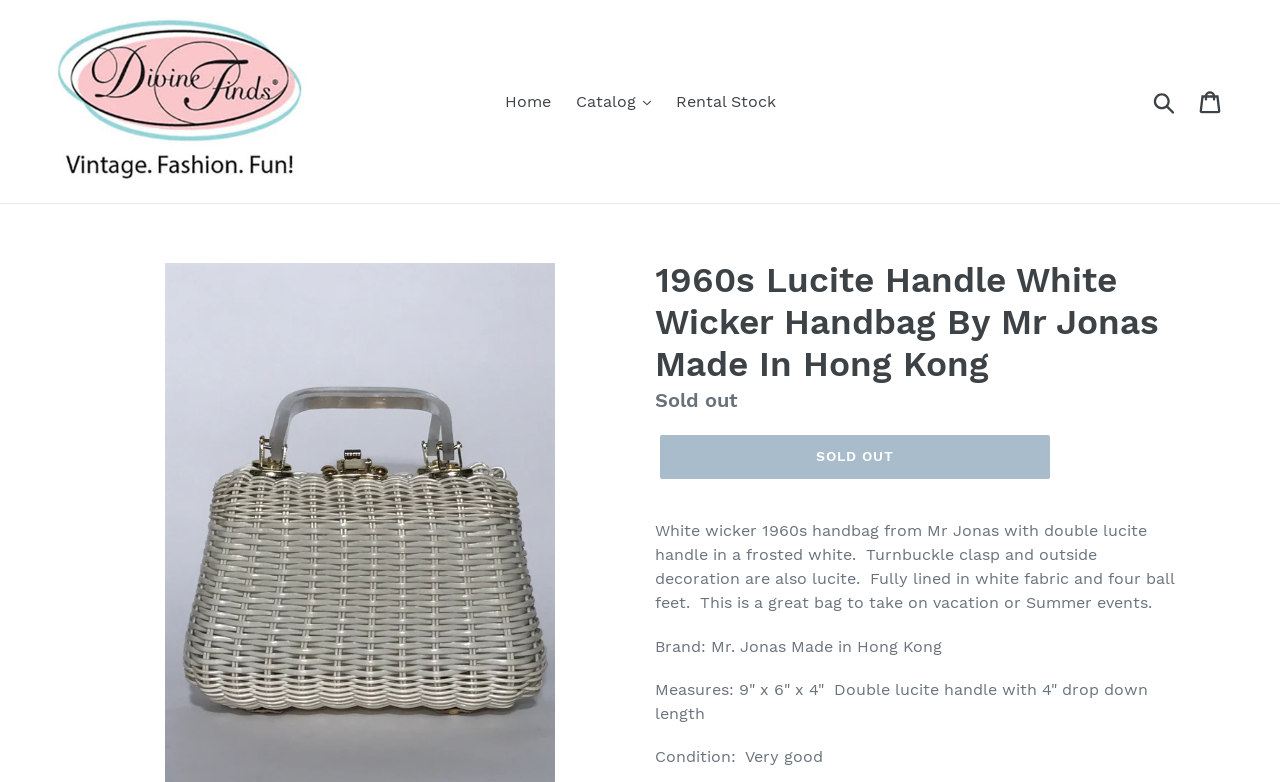What is the brand of the handbag?
Answer briefly with a single word or phrase based on the image.

Mr. Jonas